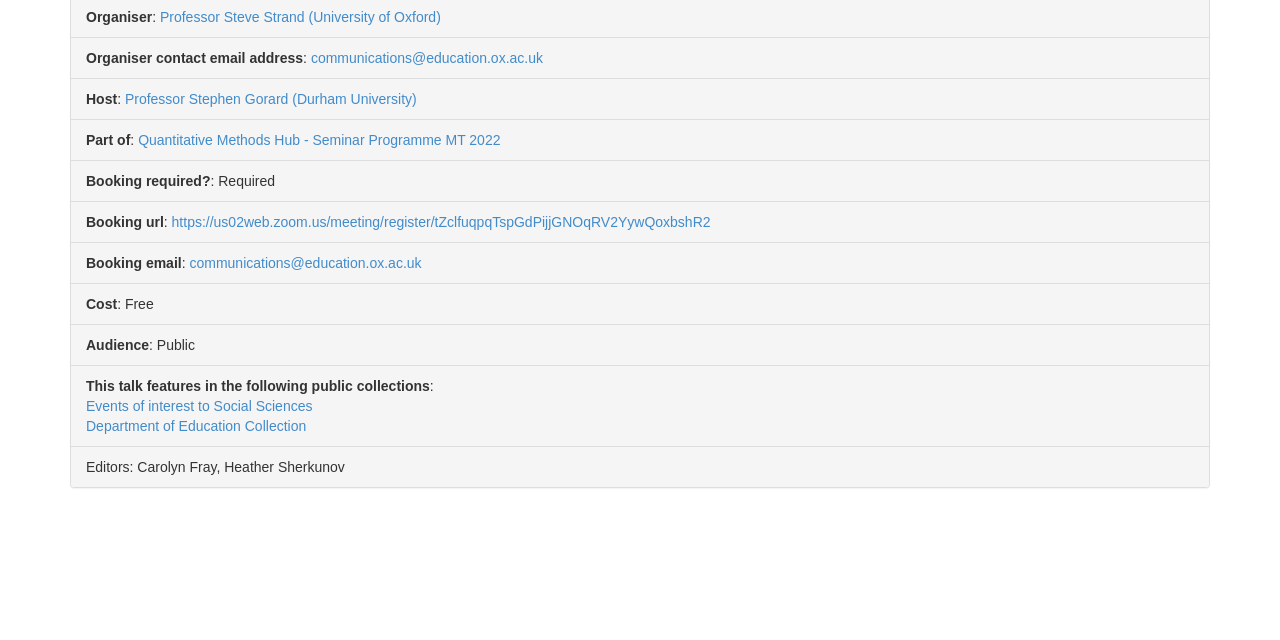Given the webpage screenshot and the description, determine the bounding box coordinates (top-left x, top-left y, bottom-right x, bottom-right y) that define the location of the UI element matching this description: Department of Education Collection

[0.067, 0.653, 0.239, 0.678]